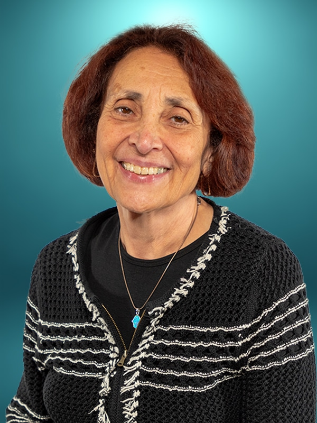Produce a meticulous caption for the image.

The image features Patty Simonson, a dedicated professional recently appointed as the Chief Executive Officer of the Jewish Community Center (JCC). With a warm smile and approachable demeanor, she is captured against a soft turquoise background, signifying her connection to the community. Patty's extensive experience at the JCC since 1979 highlights her commitment and leadership in fostering engagement, managing operations, and promoting program growth. Her attire, a stylish black cardigan with a unique design, reflects her professionalism and individuality. A necklace adorned with a meaningful pendant adds a personal touch, showcasing her connection to her heritage and values. This portrait embodies her role as a respected leader and an inspiring figure in the Jewish community.